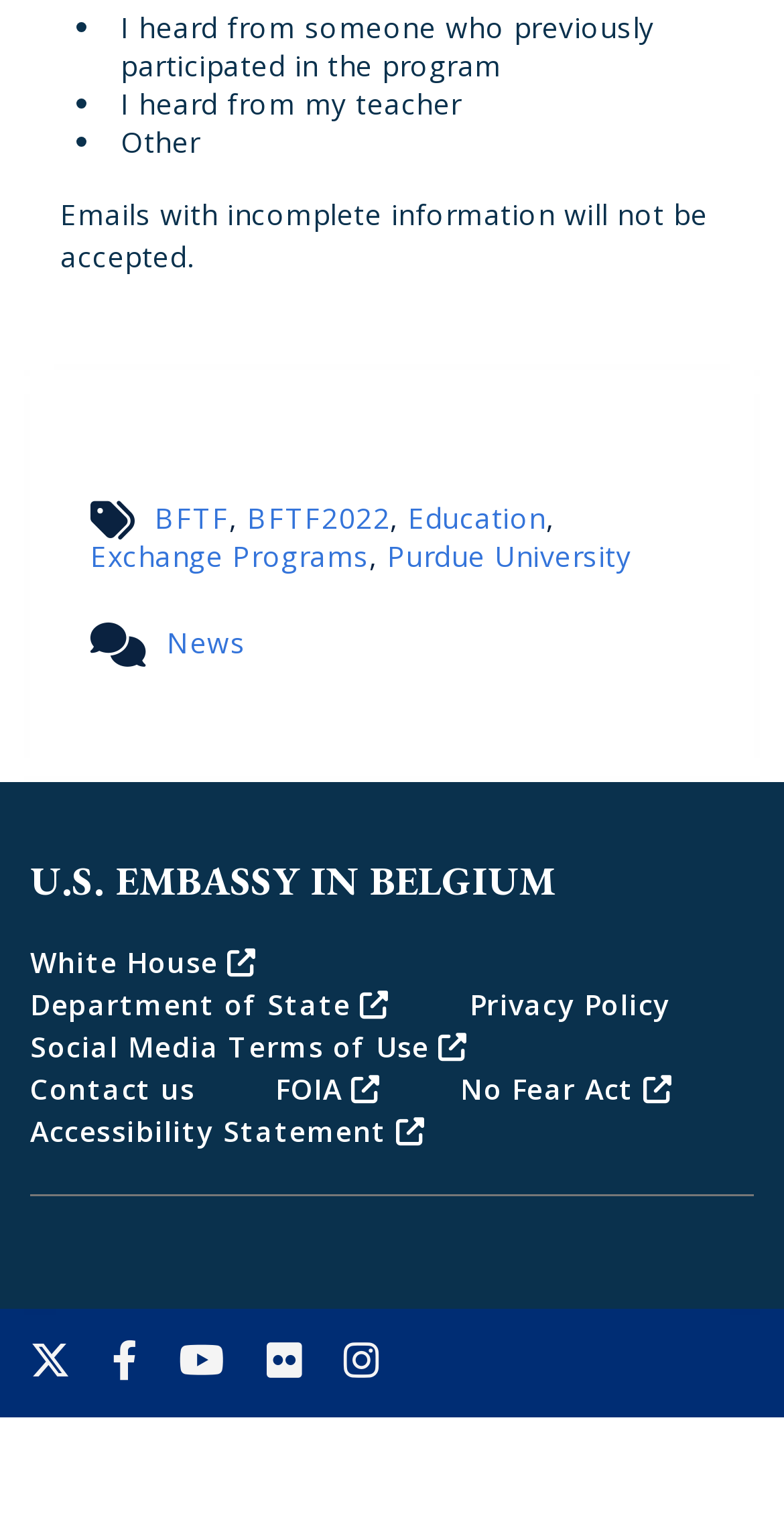Give a one-word or one-phrase response to the question:
What is the name of the university mentioned?

Purdue University